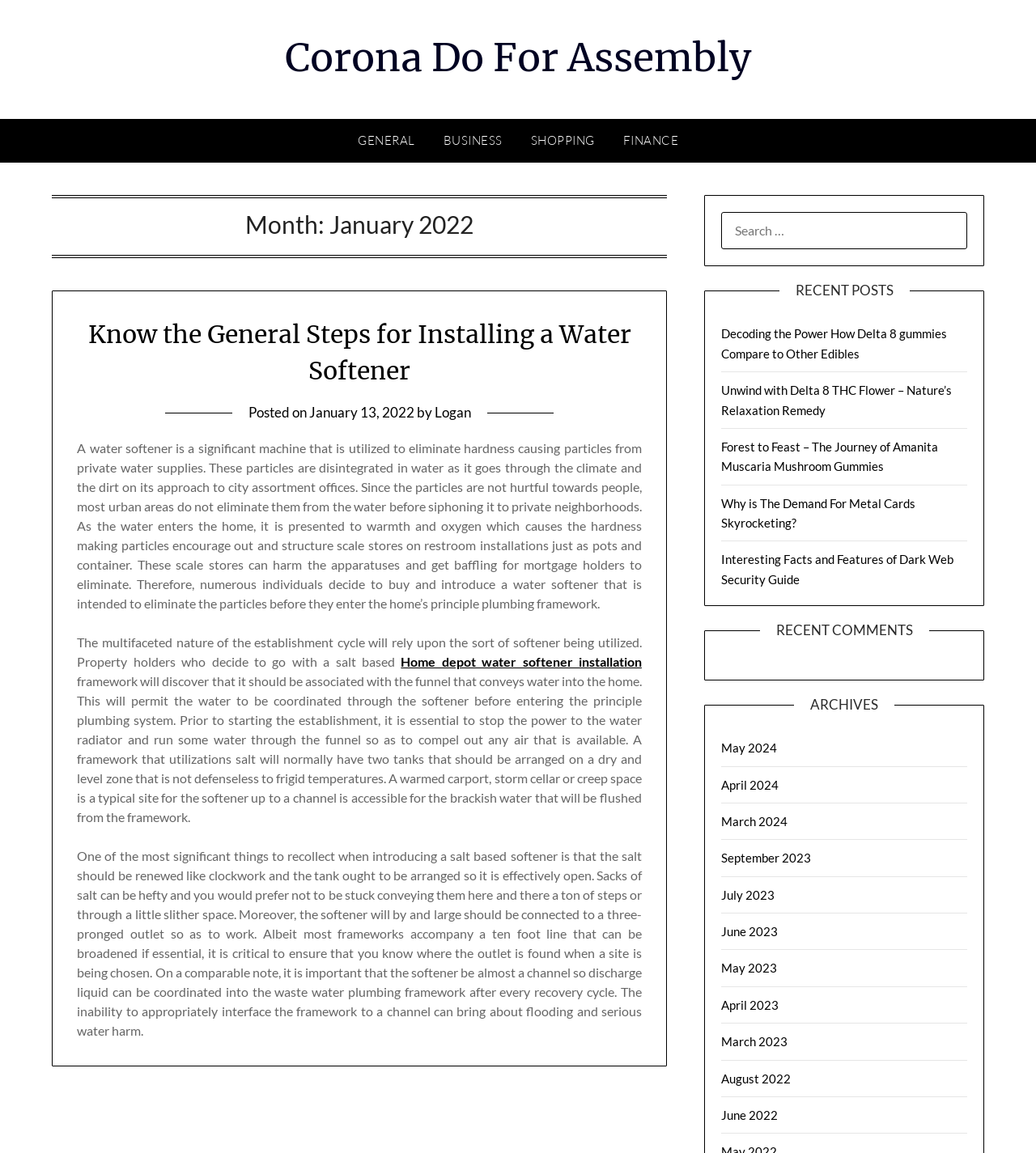Using the webpage screenshot, find the UI element described by March 2023. Provide the bounding box coordinates in the format (top-left x, top-left y, bottom-right x, bottom-right y), ensuring all values are floating point numbers between 0 and 1.

[0.696, 0.897, 0.76, 0.91]